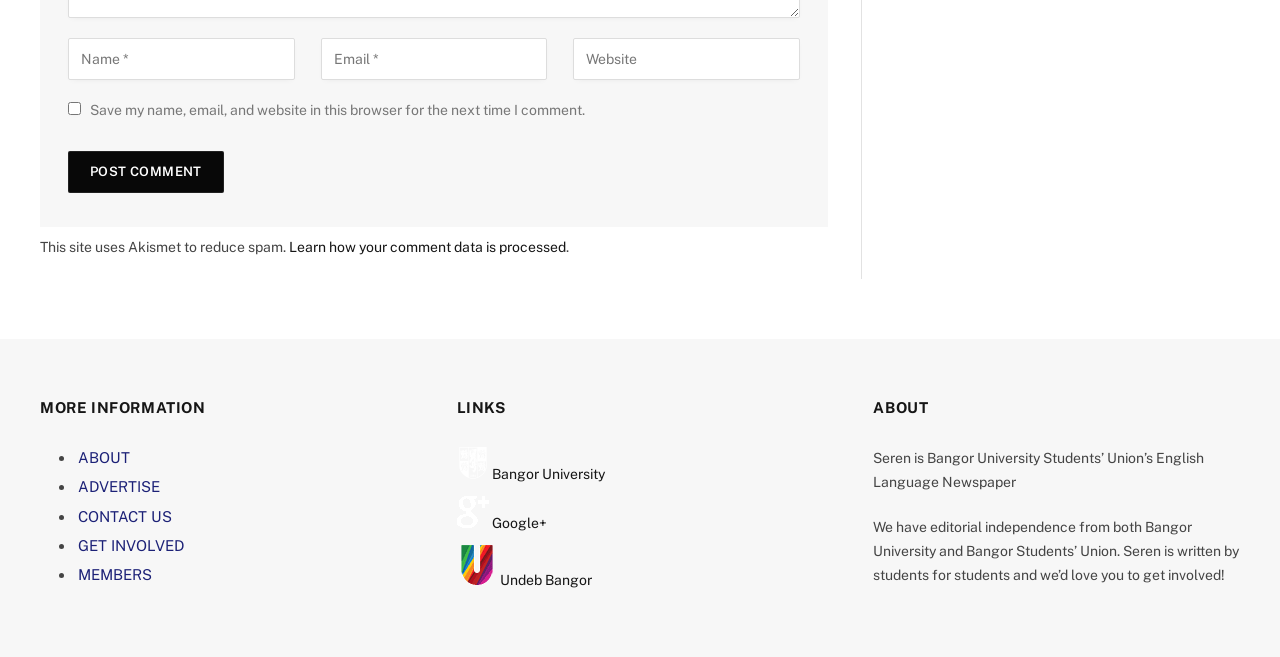What is the name of the newspaper?
From the details in the image, provide a complete and detailed answer to the question.

The static text on the webpage states 'Seren is Bangor University Students’ Union’s English Language Newspaper', indicating that Seren is the name of the newspaper.